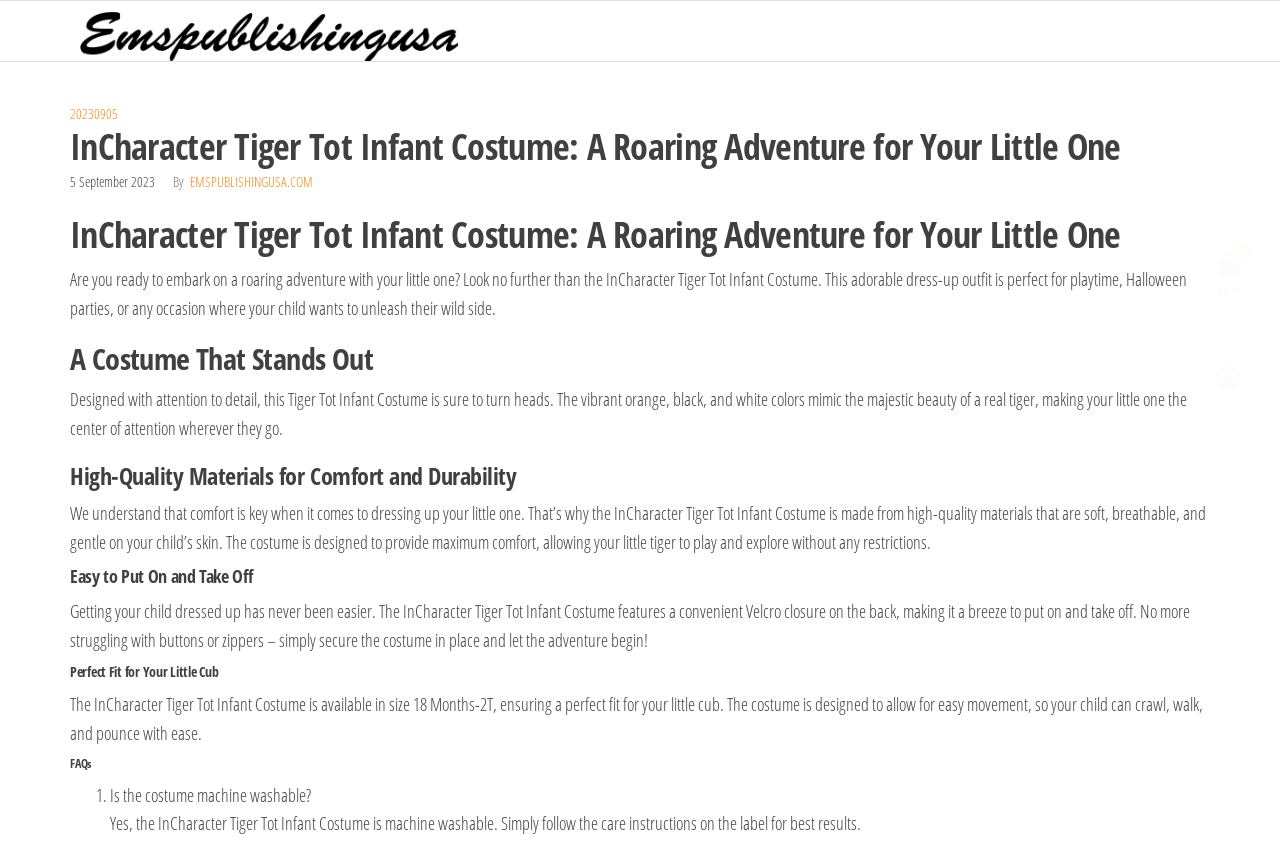Locate the bounding box coordinates of the UI element described by: "title="My Account"". Provide the coordinates as four float numbers between 0 and 1, formatted as [left, top, right, bottom].

[0.924, 0.4, 0.995, 0.507]